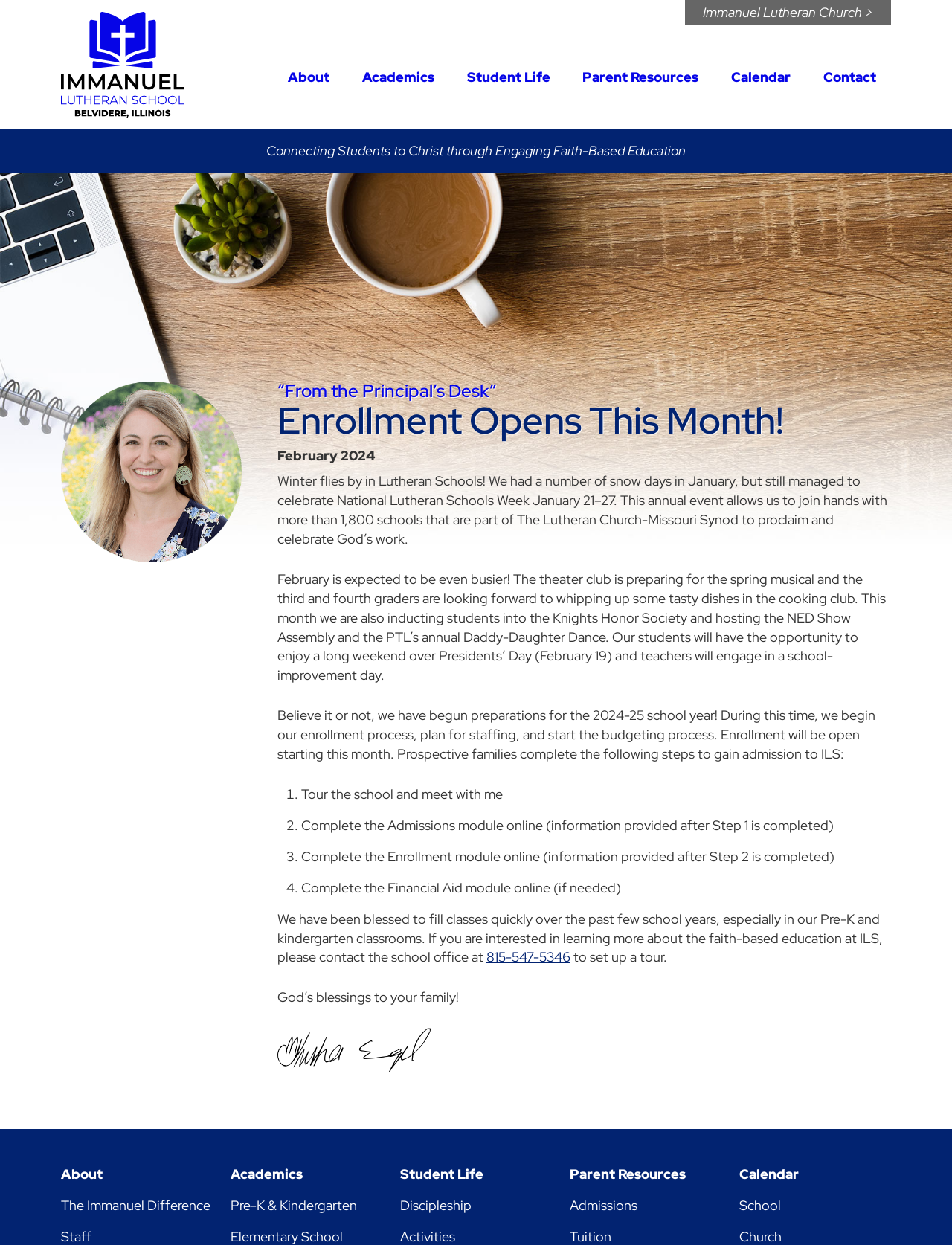Respond with a single word or phrase for the following question: 
What is the name of the school?

Immanuel Lutheran School